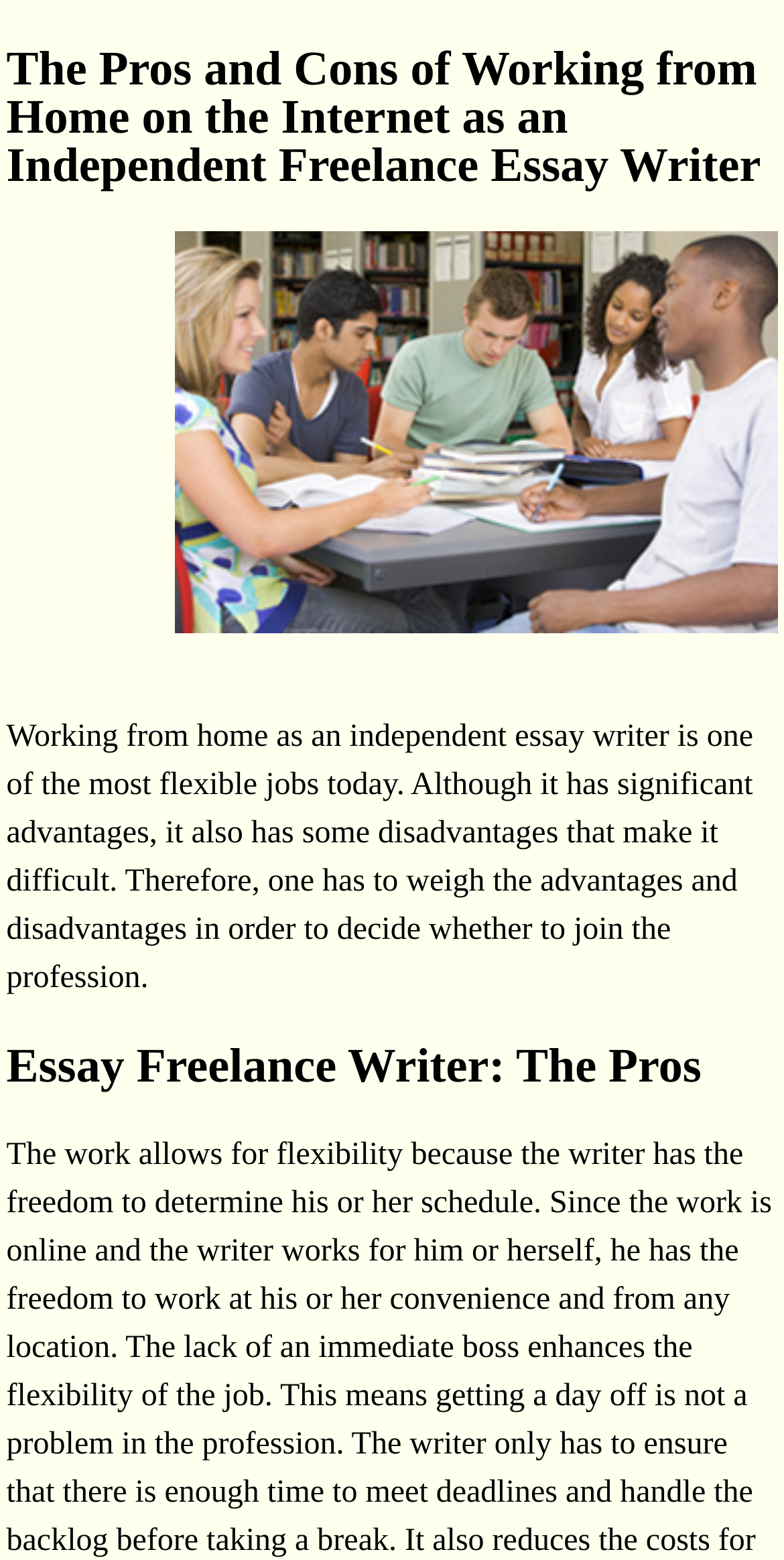Please determine and provide the text content of the webpage's heading.

The Pros and Cons of Working from Home on the Internet as an Independent Freelance Essay Writer